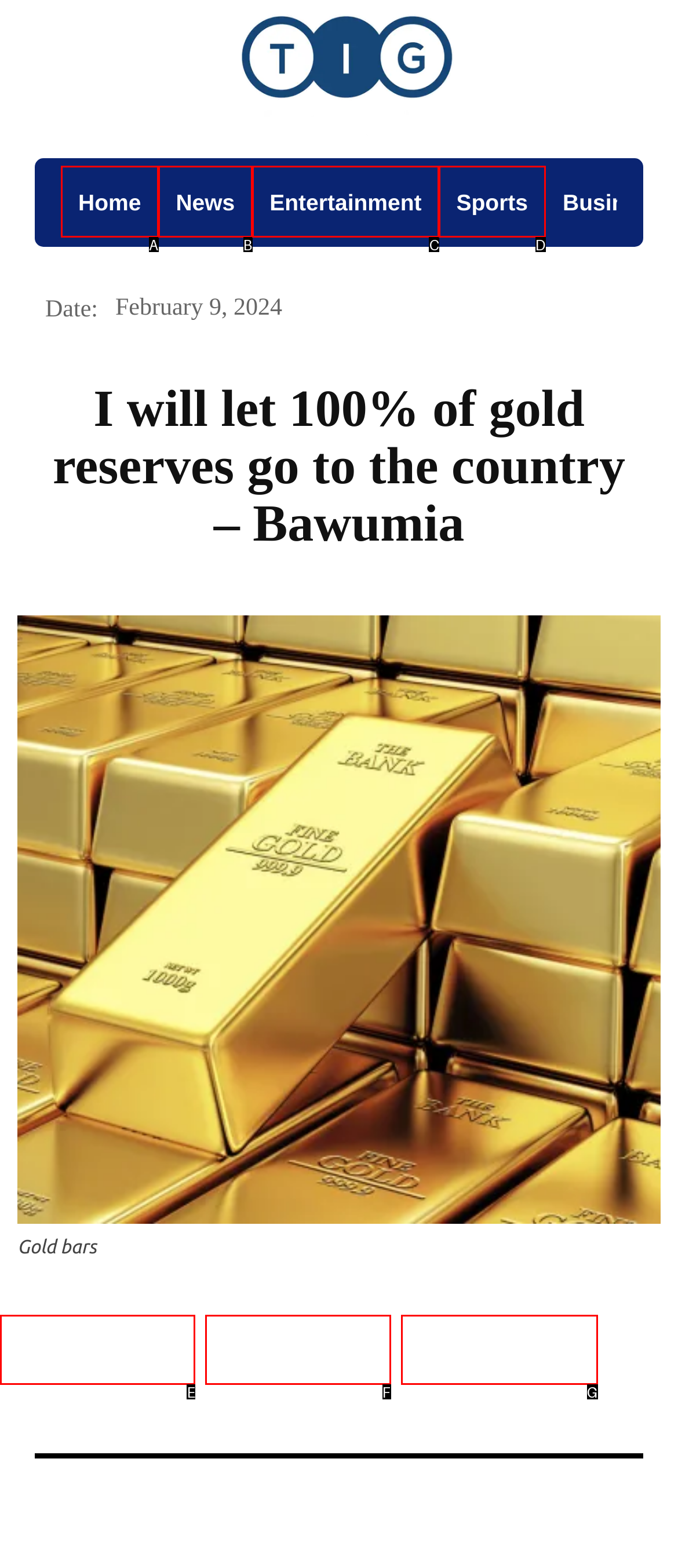From the options shown, which one fits the description: Linkedin? Respond with the appropriate letter.

G